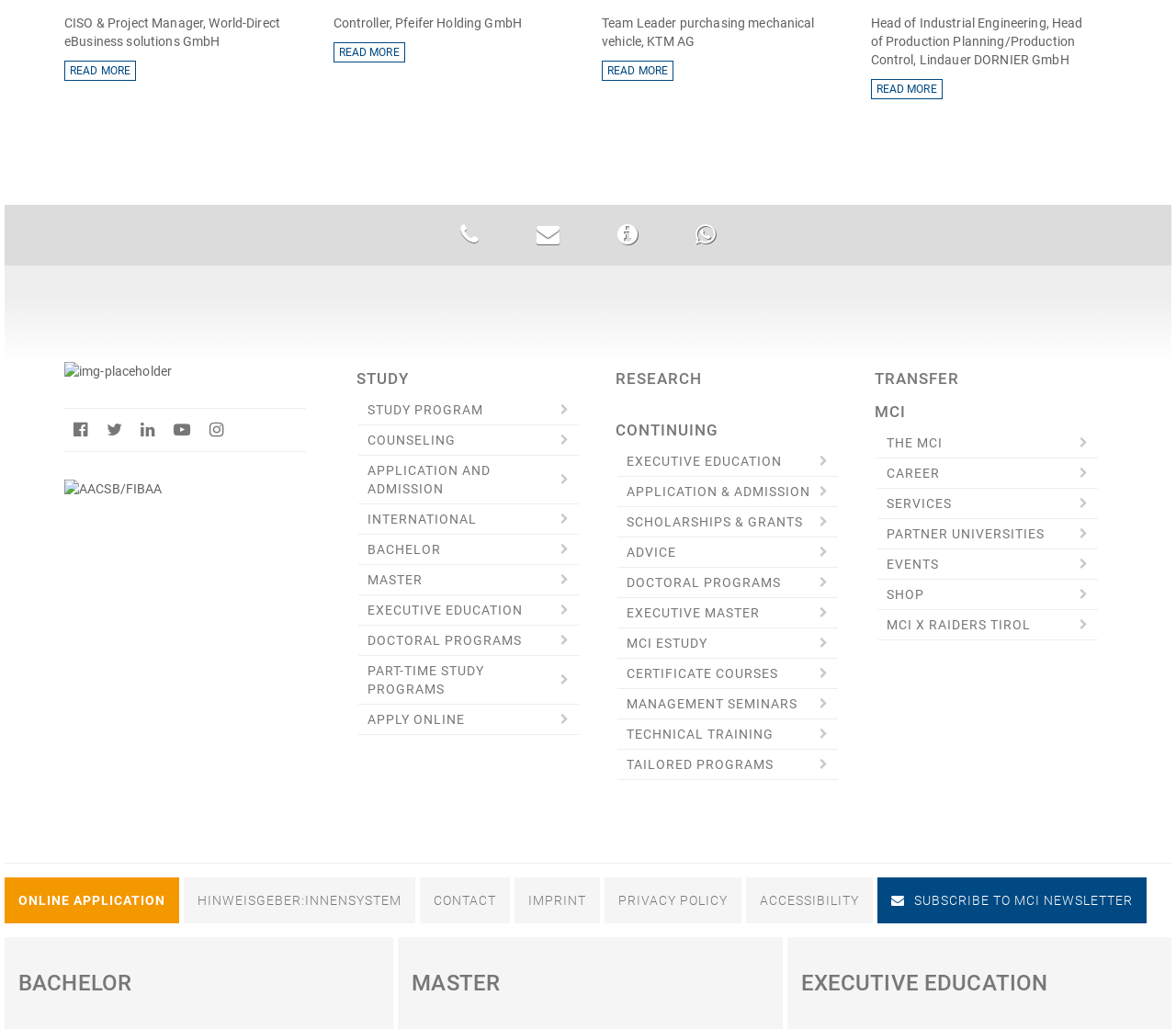What is the purpose of the 'ONLINE APPLICATION' link?
Using the image as a reference, give a one-word or short phrase answer.

To apply online